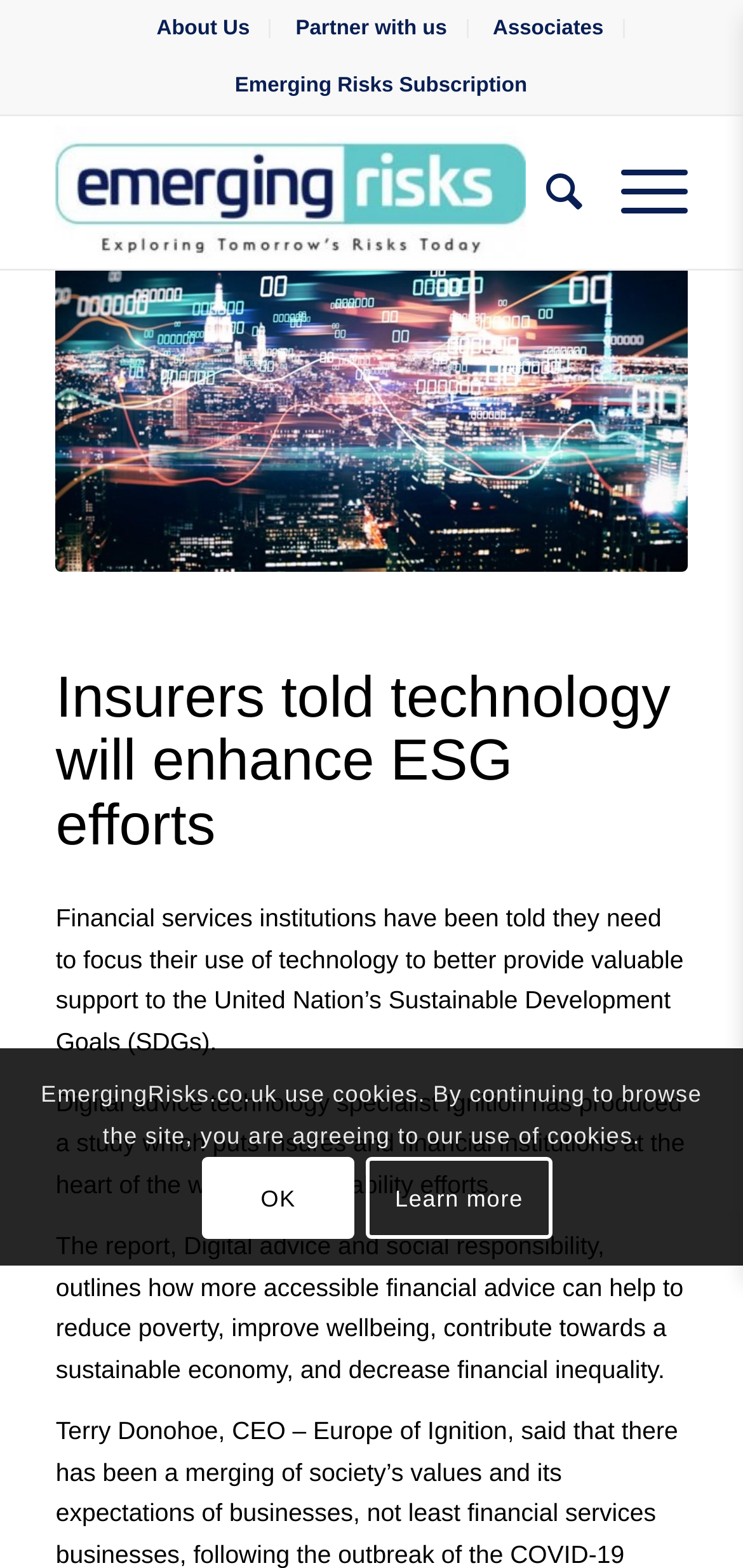Please provide a one-word or phrase answer to the question: 
How many links are in the top navigation bar?

4